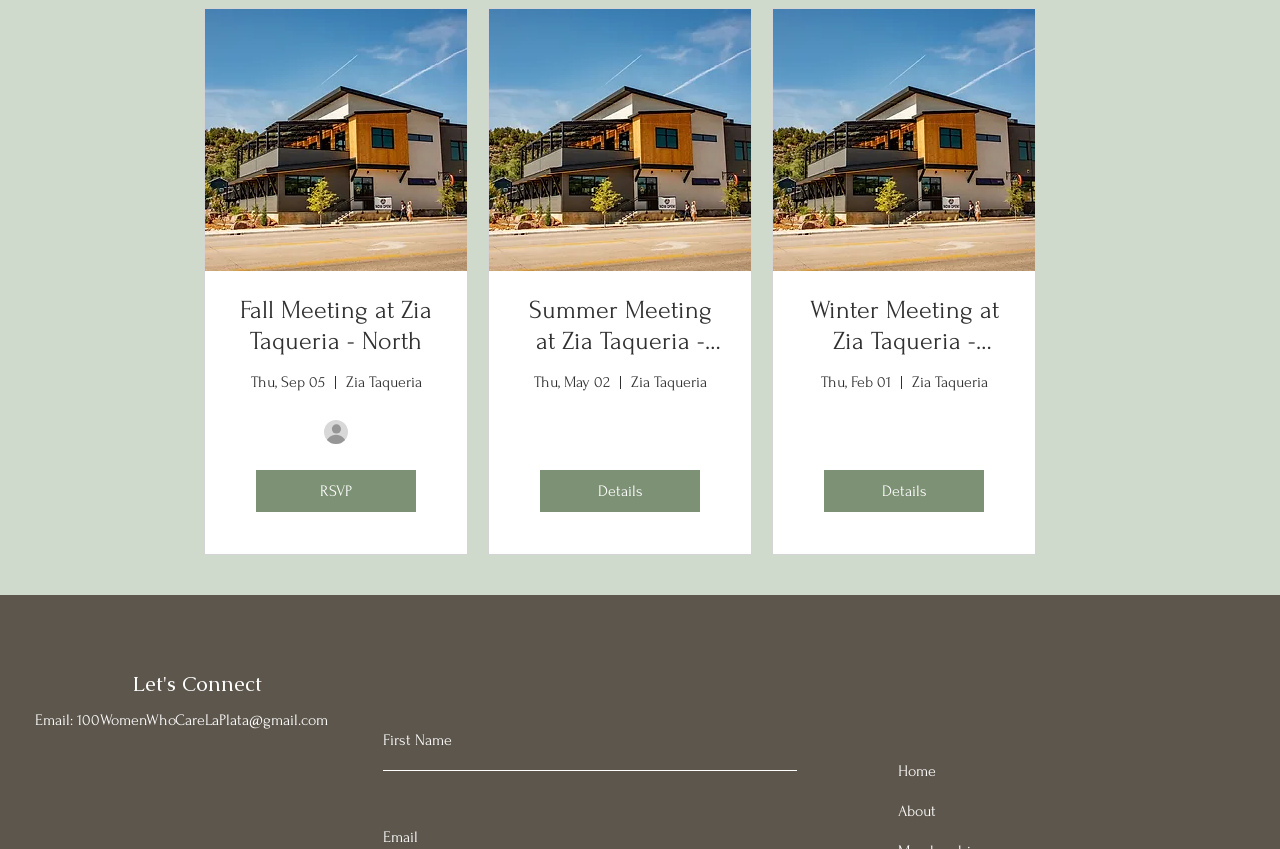Locate the bounding box coordinates of the element you need to click to accomplish the task described by this instruction: "Enter your first name".

[0.299, 0.836, 0.623, 0.909]